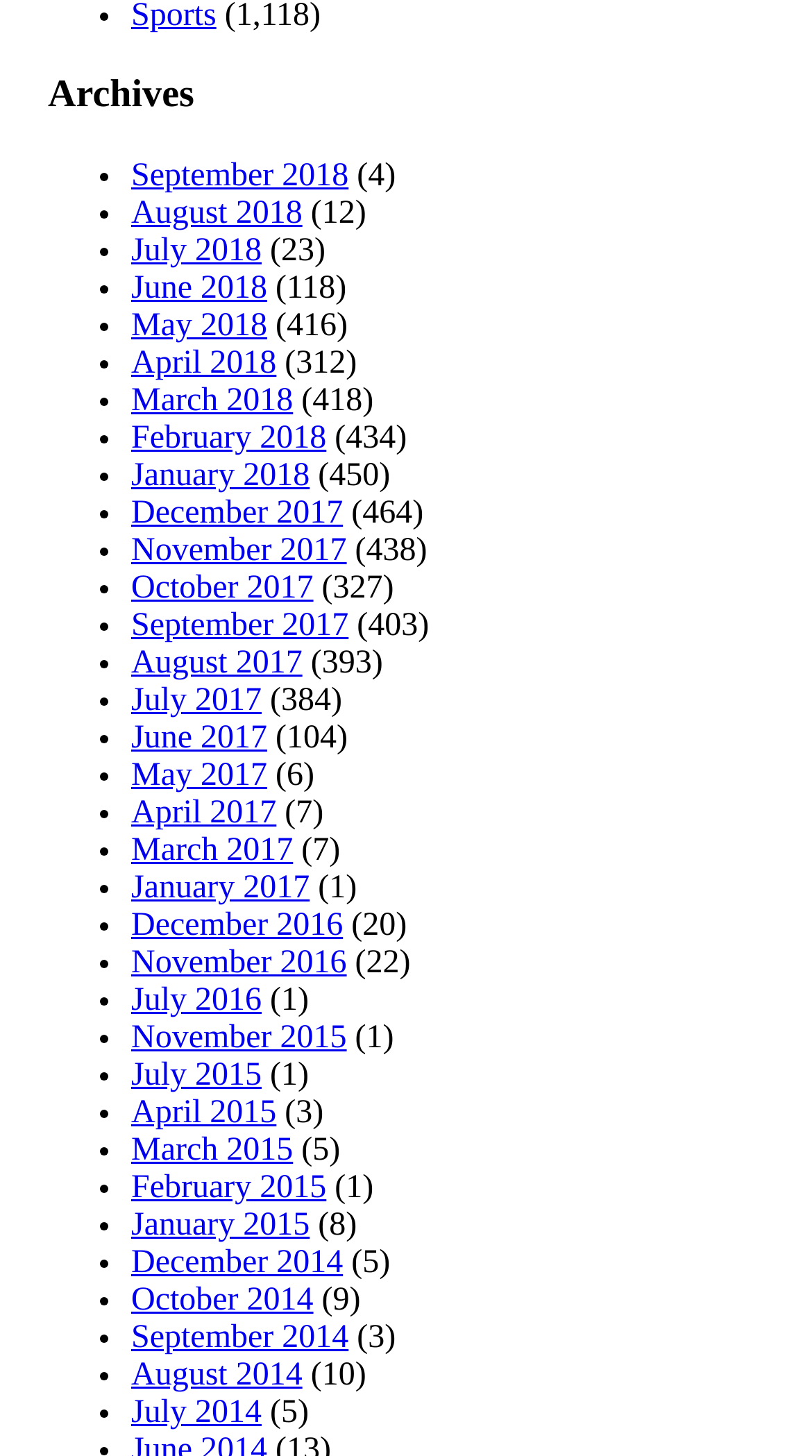How many posts are in the September 2018 archive? Refer to the image and provide a one-word or short phrase answer.

4